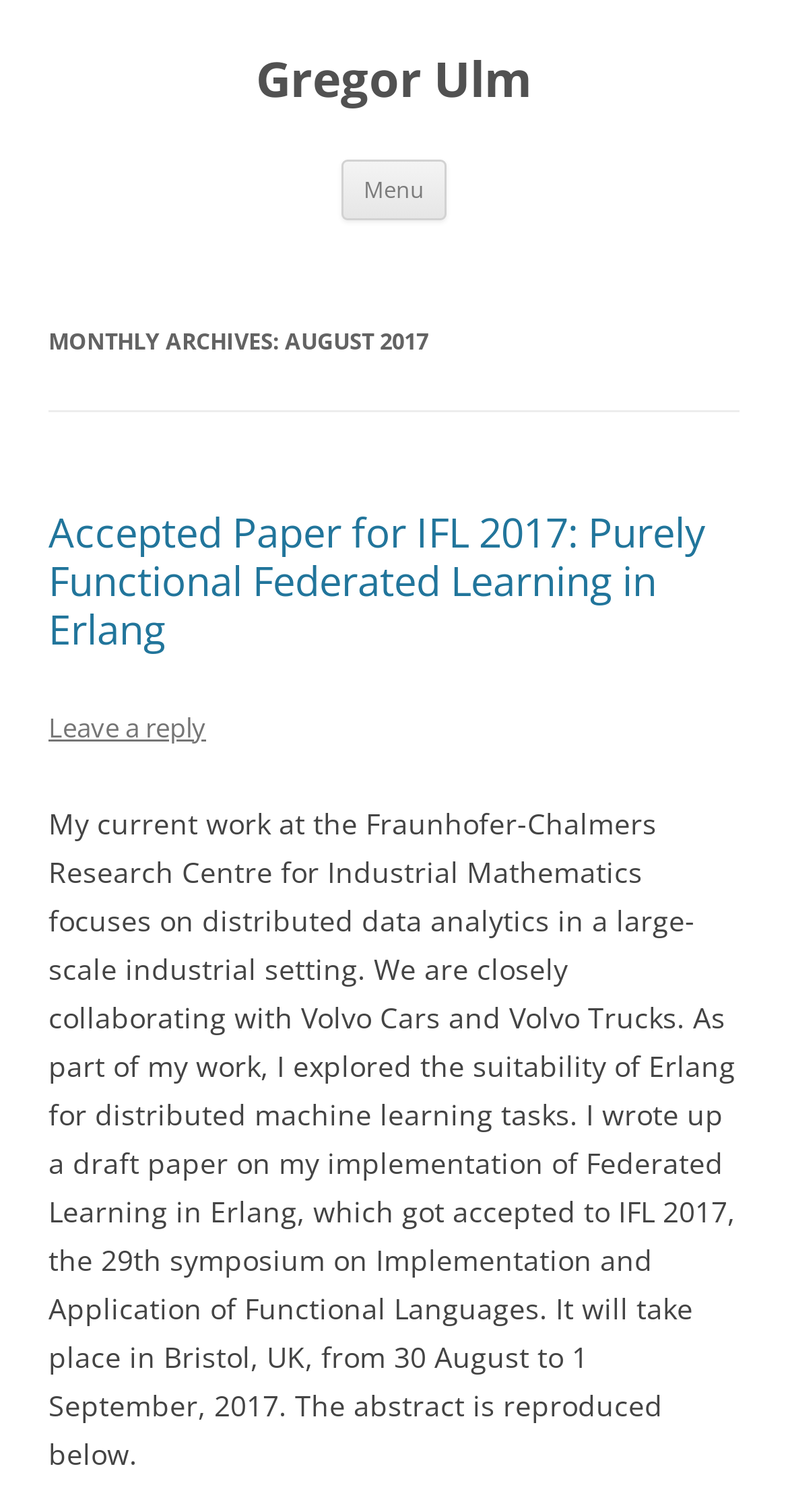What is the title of the accepted paper?
Please describe in detail the information shown in the image to answer the question.

The title of the accepted paper is mentioned in the webpage content as 'Accepted Paper for IFL 2017: Purely Functional Federated Learning in Erlang'.